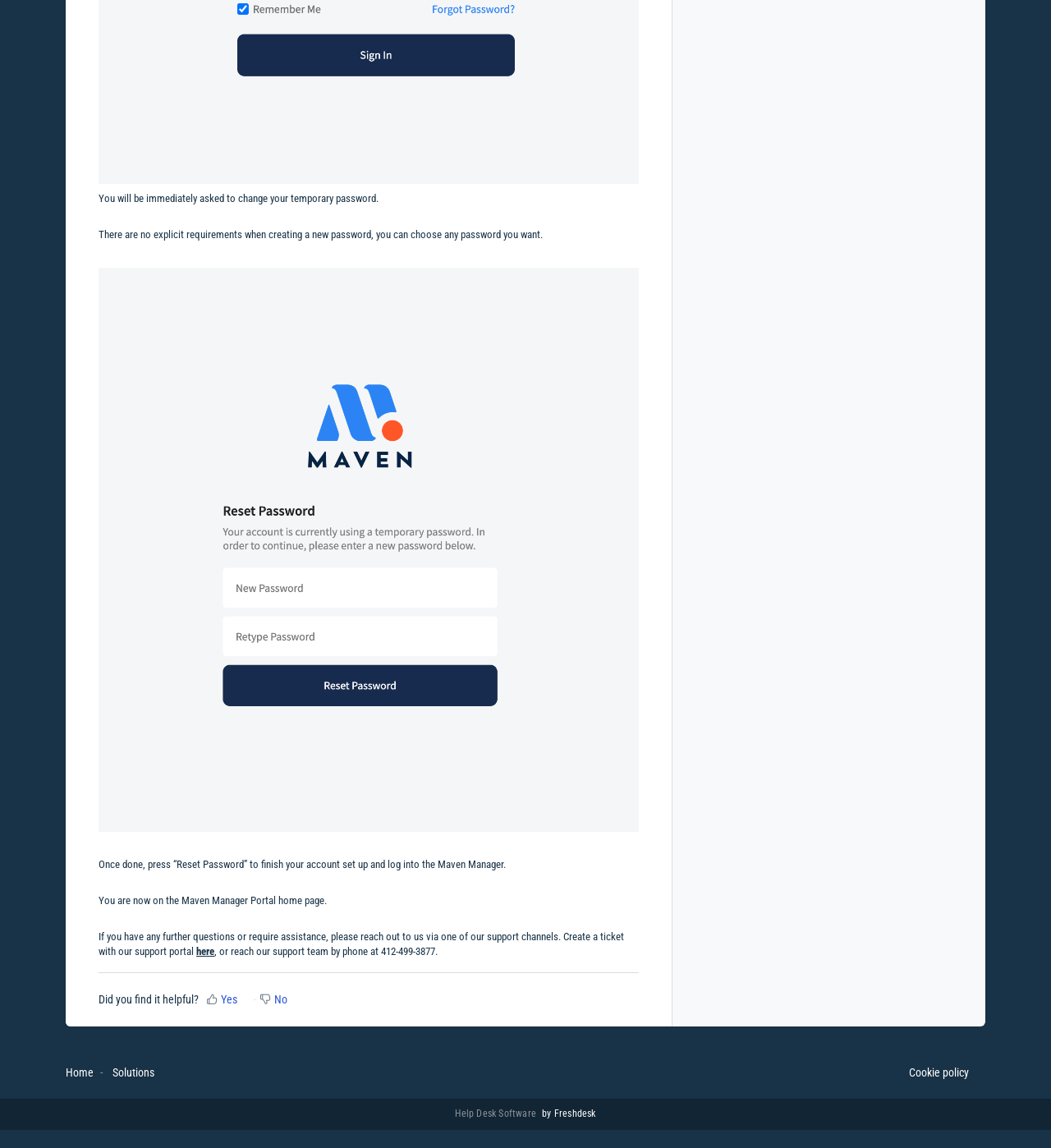Given the element description Cookie policy, predict the bounding box coordinates for the UI element in the webpage screenshot. The format should be (top-left x, top-left y, bottom-right x, bottom-right y), and the values should be between 0 and 1.

[0.865, 0.927, 0.922, 0.943]